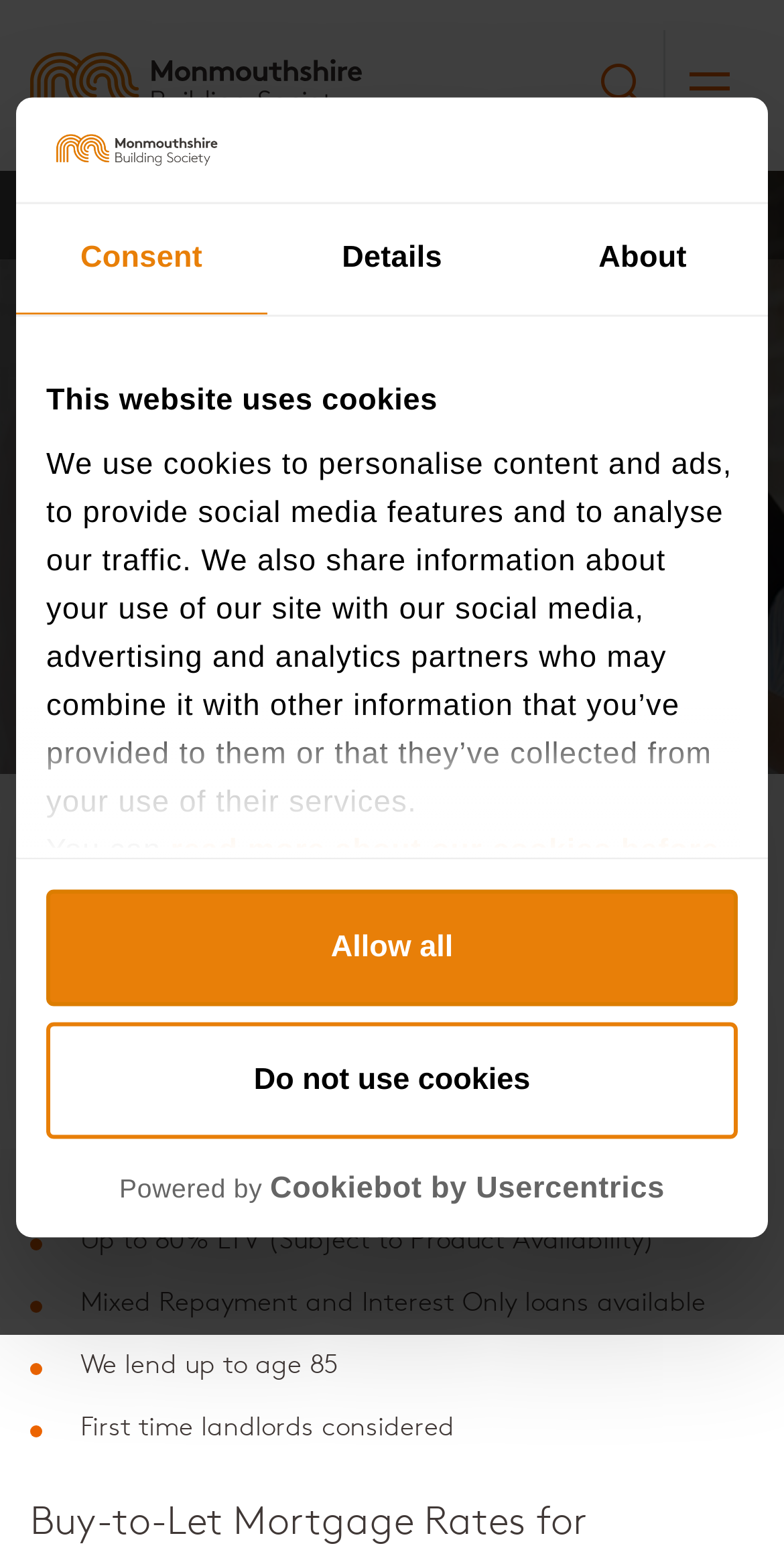Find the bounding box coordinates of the clickable area that will achieve the following instruction: "View Buy-To-Let Mortgage details".

[0.625, 0.13, 0.905, 0.146]